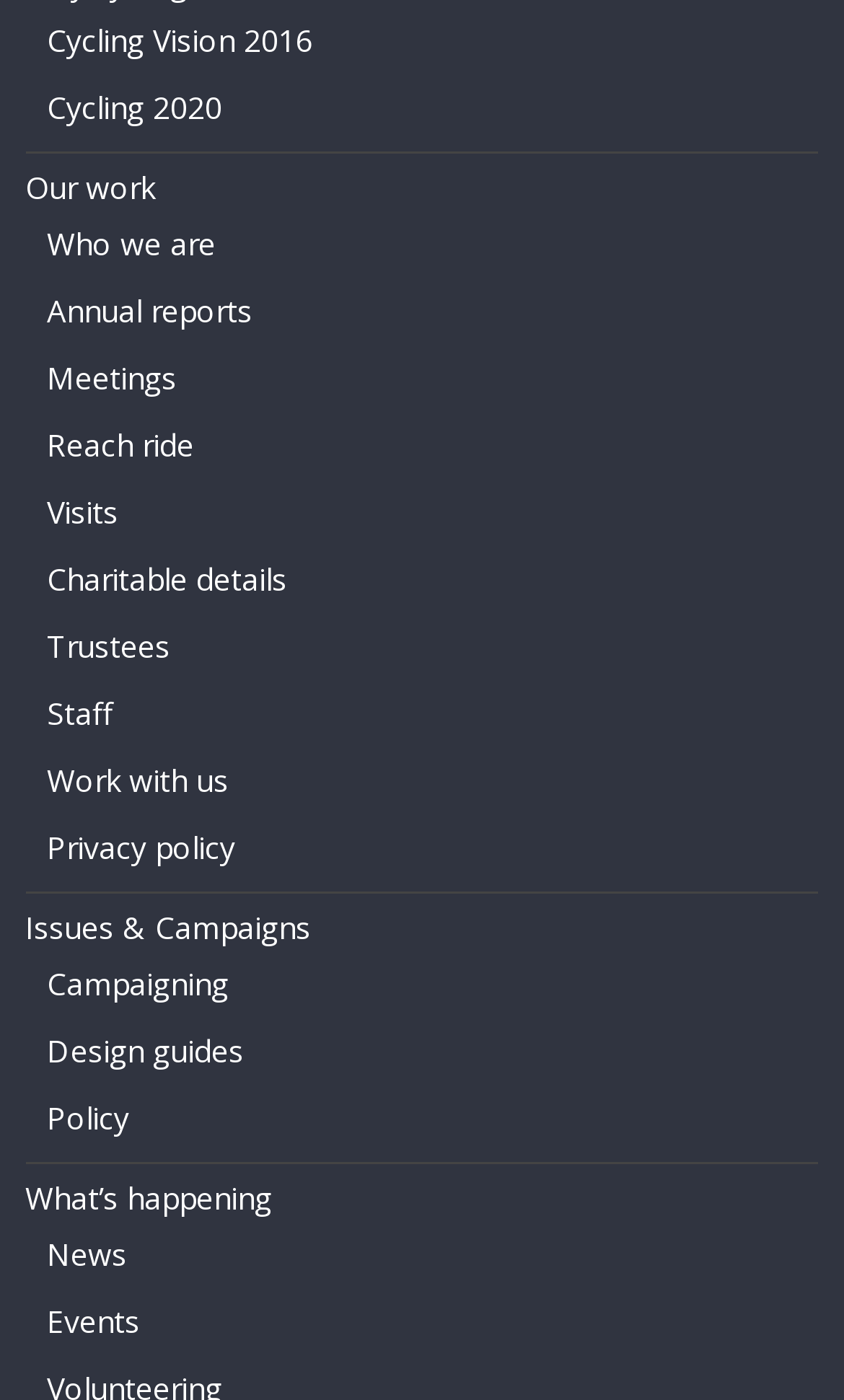Please provide the bounding box coordinates for the element that needs to be clicked to perform the instruction: "Explore issues and campaigns". The coordinates must consist of four float numbers between 0 and 1, formatted as [left, top, right, bottom].

[0.03, 0.648, 0.368, 0.677]